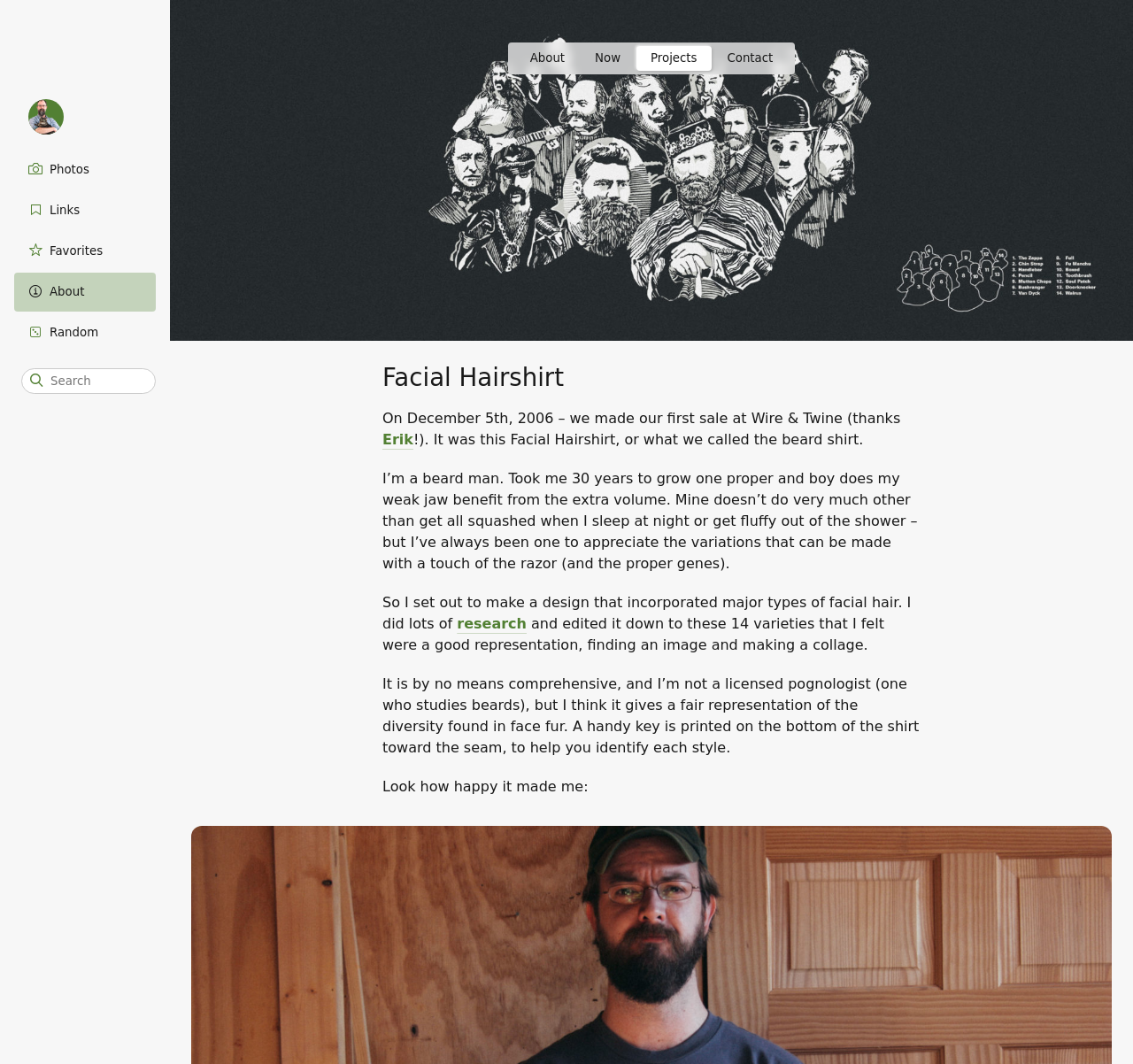Determine the bounding box coordinates for the UI element matching this description: "alt="Chris Glass"".

[0.025, 0.093, 0.056, 0.126]